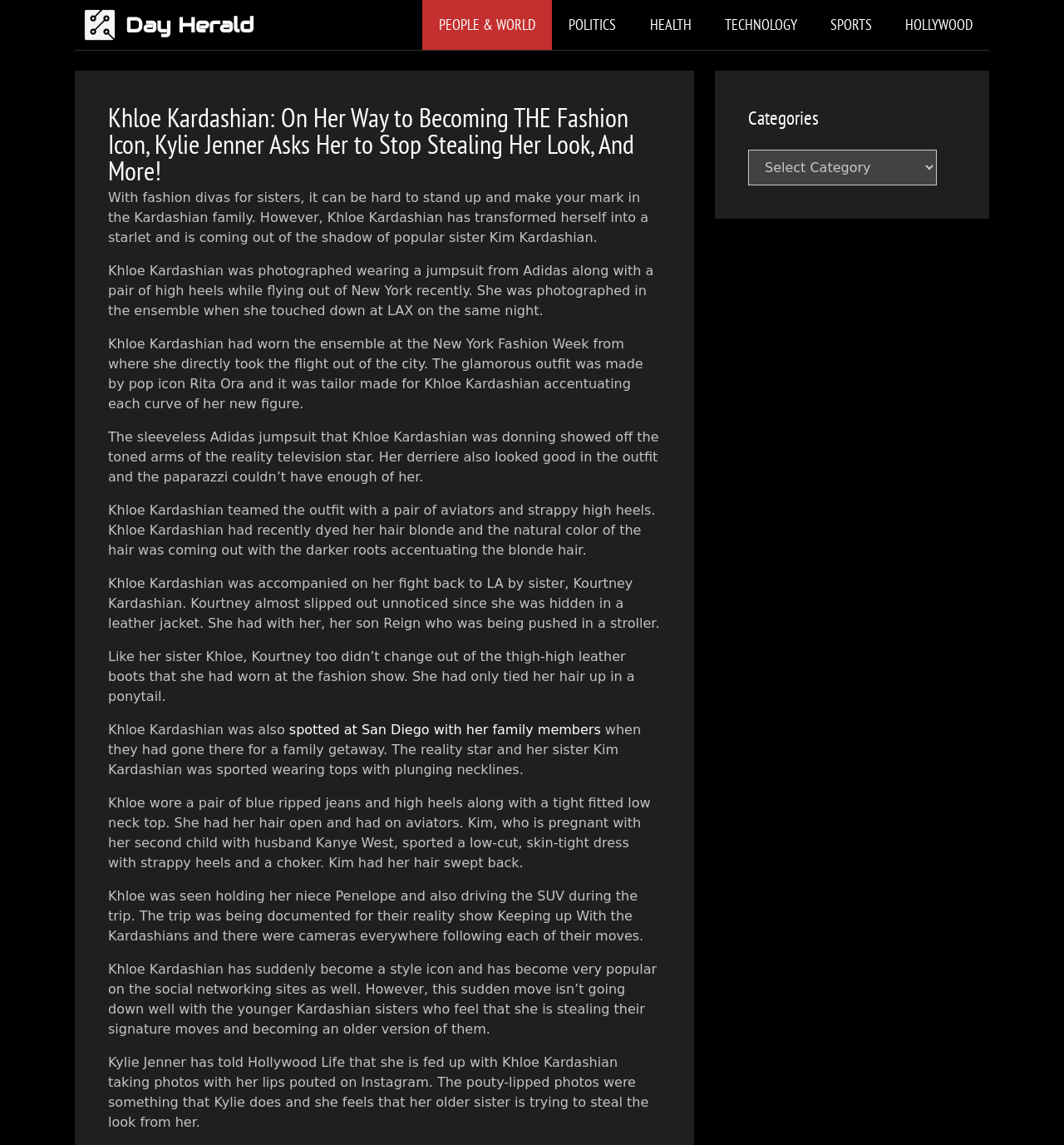Locate the bounding box coordinates of the clickable part needed for the task: "Check out the 'PEOPLE & WORLD' section".

[0.397, 0.0, 0.519, 0.044]